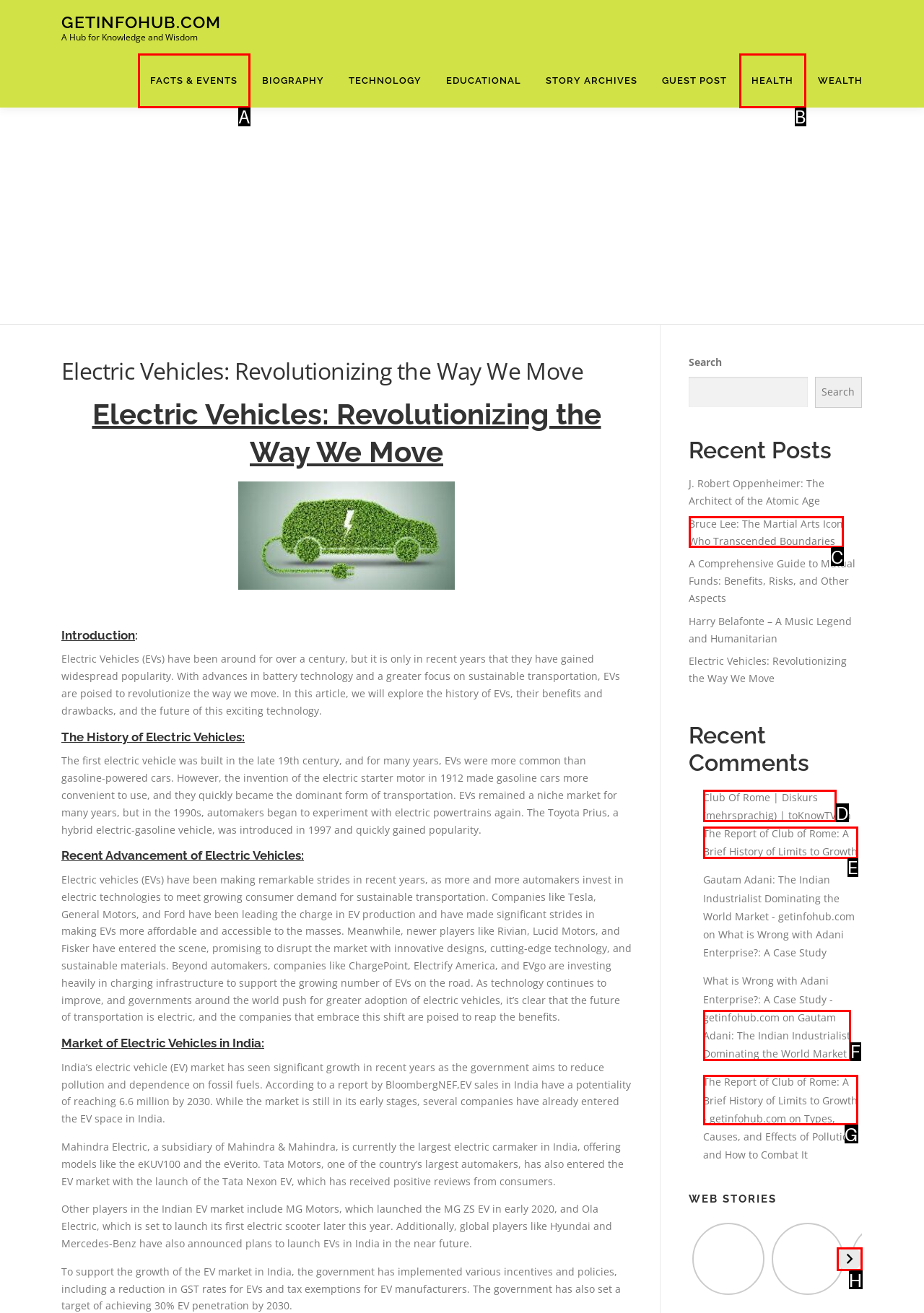Find the HTML element to click in order to complete this task: View the next page
Answer with the letter of the correct option.

H